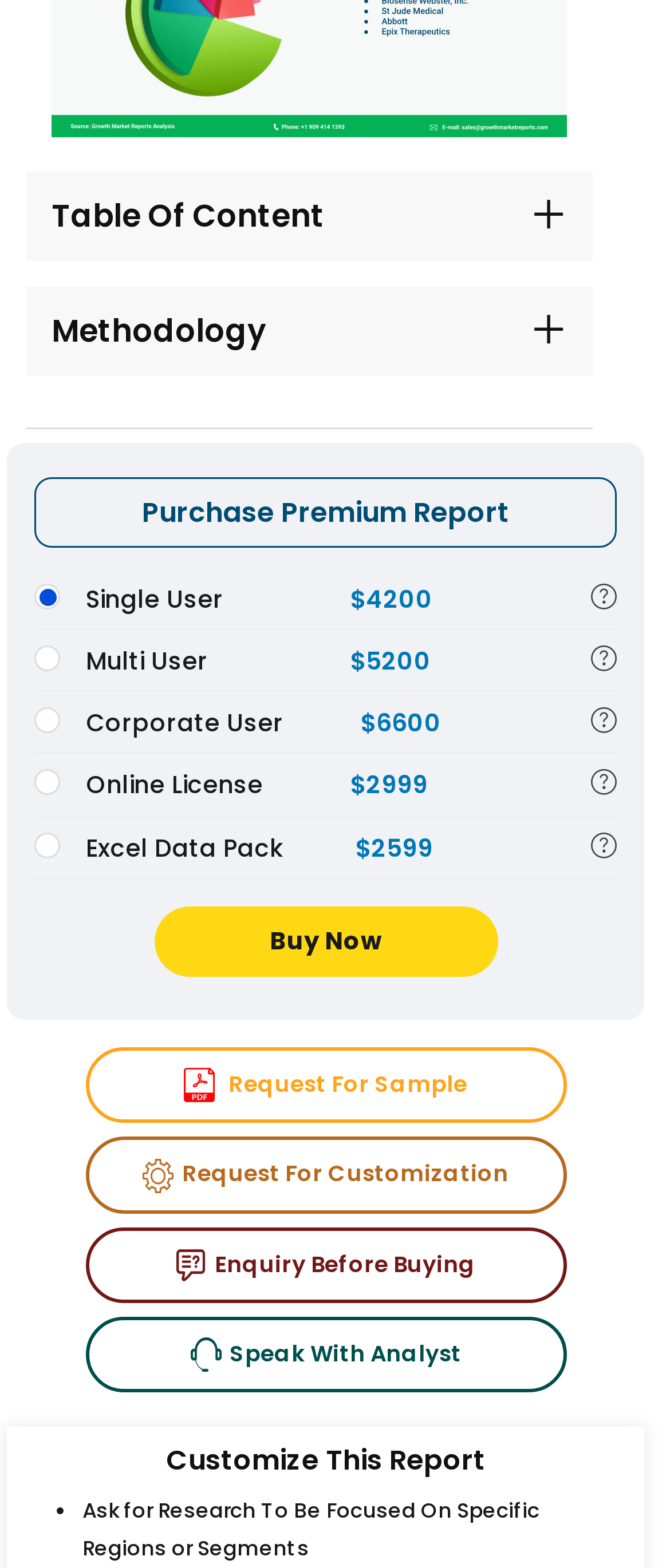How many types of reports are available for purchase?
Answer the question in as much detail as possible.

The webpage lists different types of reports that can be purchased, including Single User, Multi User, Corporate User, Online License, and Excel Data Pack. These are indicated by the presence of radio buttons next to each type of report, suggesting that users can select one of these options.